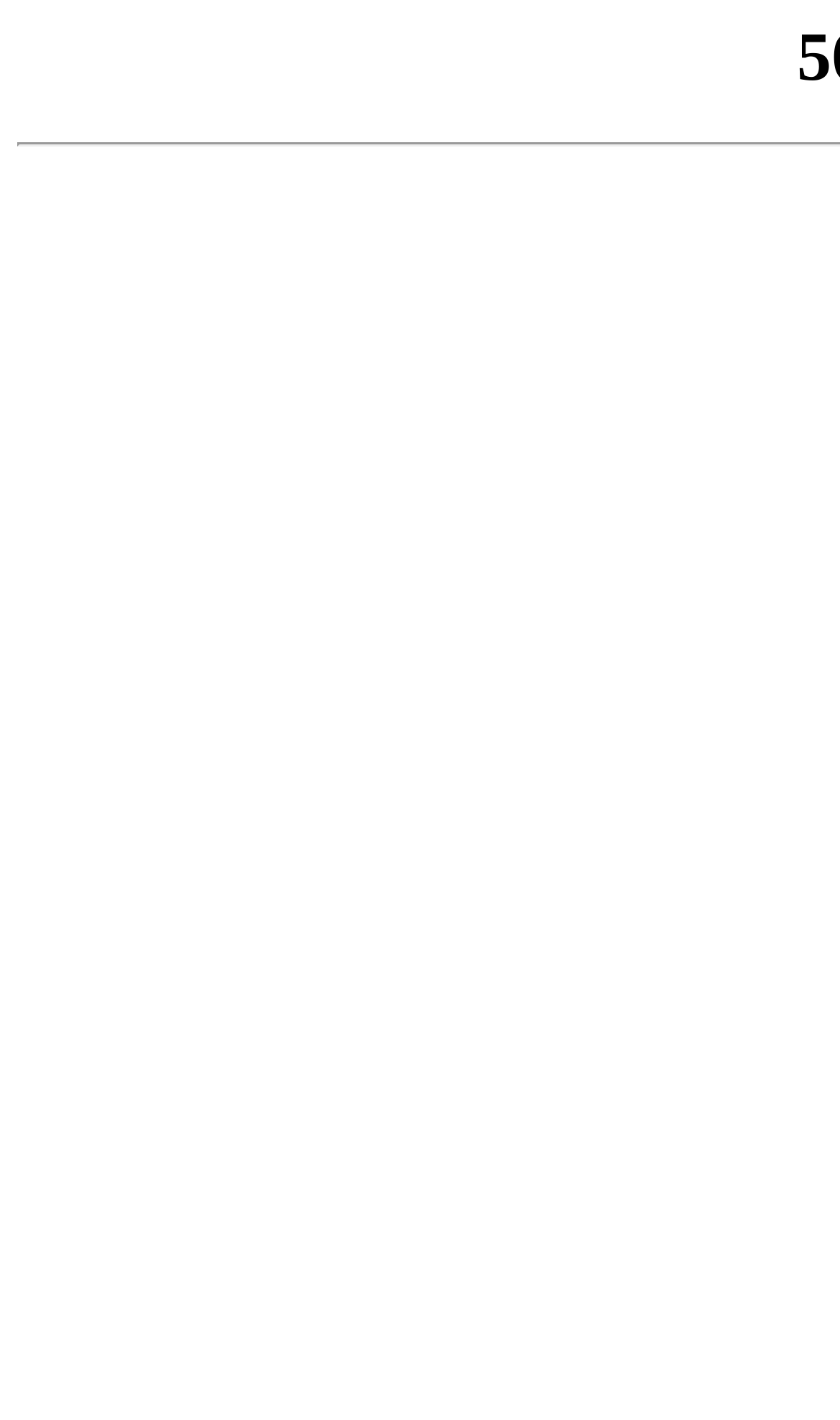Generate the title text from the webpage.

502 Bad Gateway